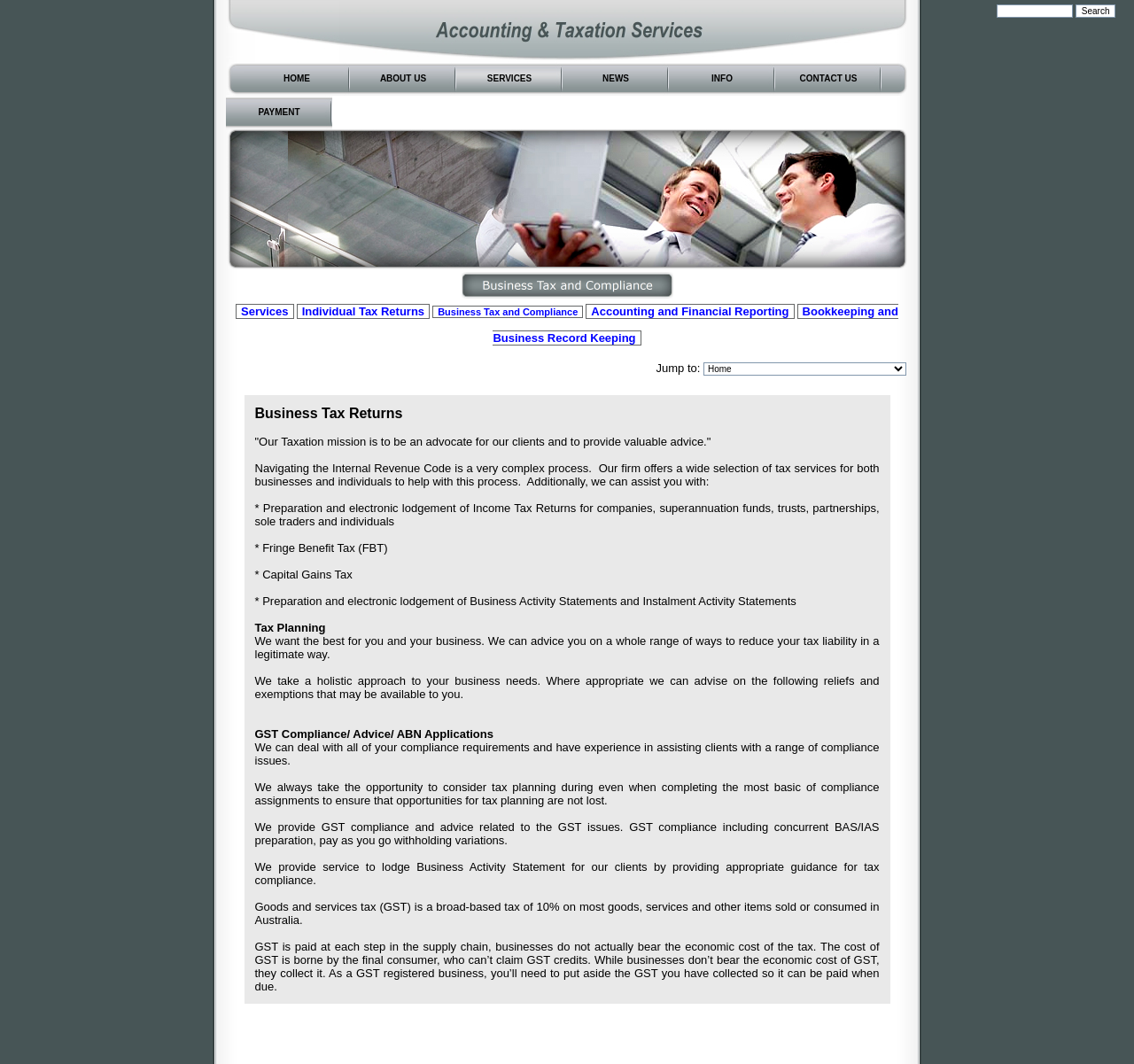Please determine the bounding box coordinates for the UI element described here. Use the format (top-left x, top-left y, bottom-right x, bottom-right y) with values bounded between 0 and 1: Bookkeeping and Business Record Keeping

[0.435, 0.286, 0.792, 0.325]